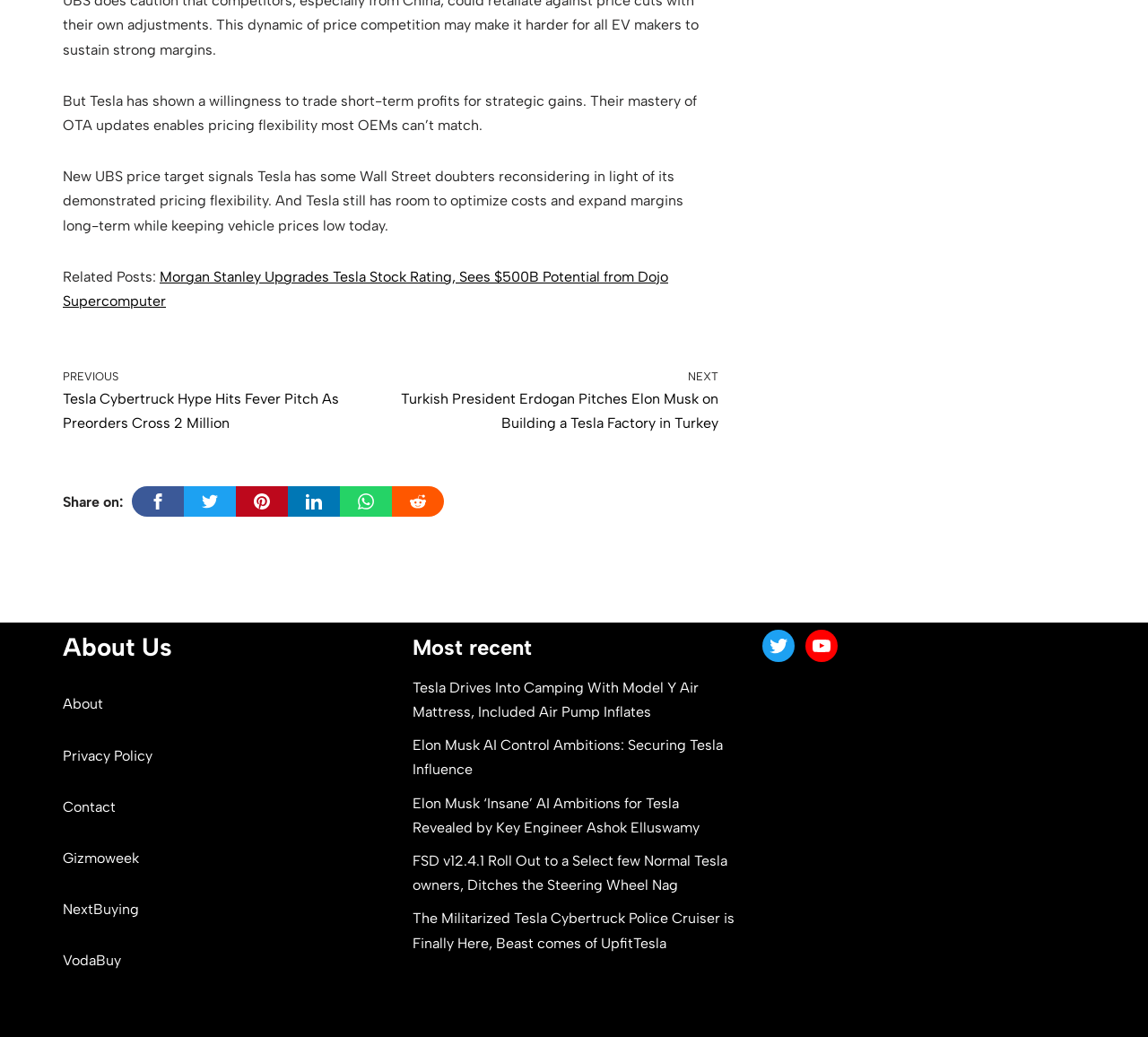Please determine the bounding box coordinates of the clickable area required to carry out the following instruction: "Visit the About Us page". The coordinates must be four float numbers between 0 and 1, represented as [left, top, right, bottom].

[0.055, 0.607, 0.336, 0.641]